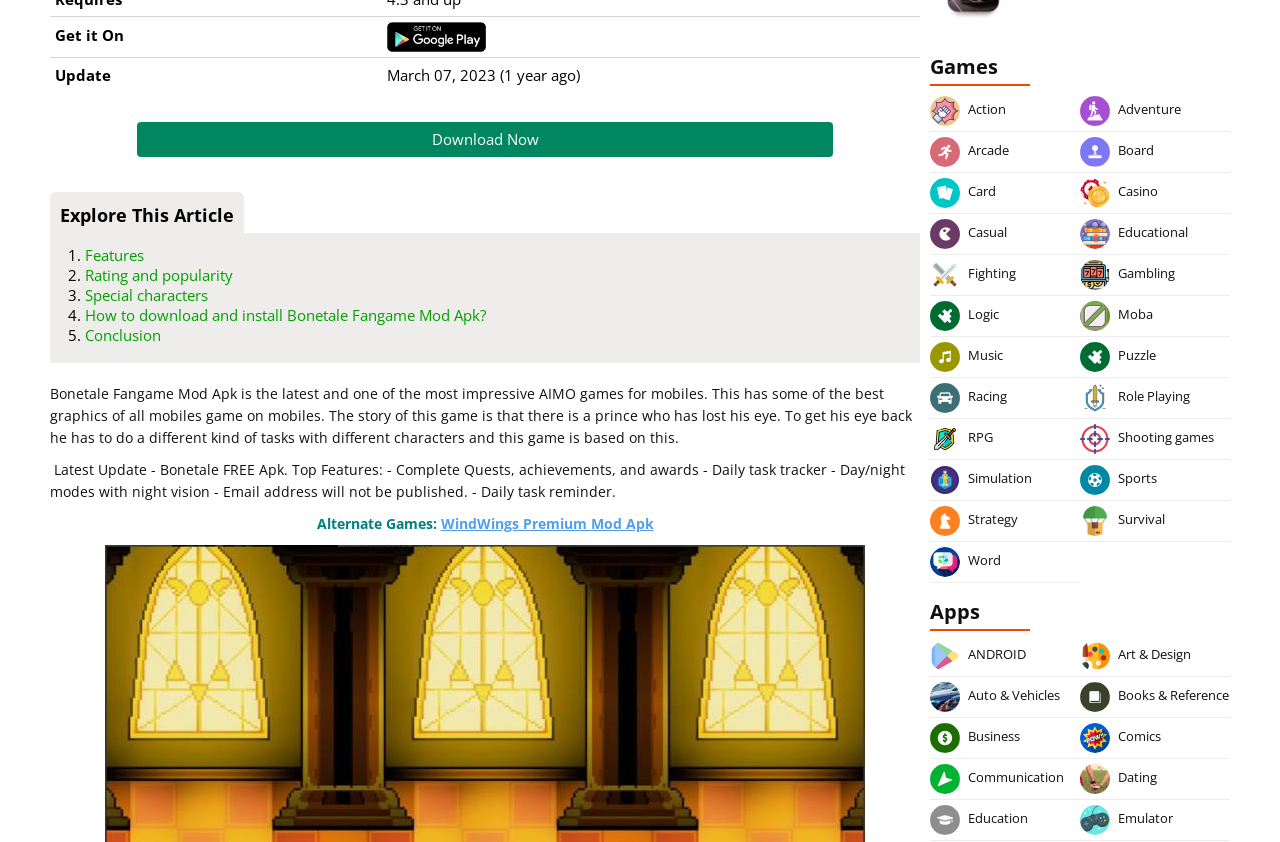Determine the bounding box coordinates for the HTML element mentioned in the following description: "WindWings Premium Mod Apk". The coordinates should be a list of four floats ranging from 0 to 1, represented as [left, top, right, bottom].

[0.344, 0.61, 0.511, 0.633]